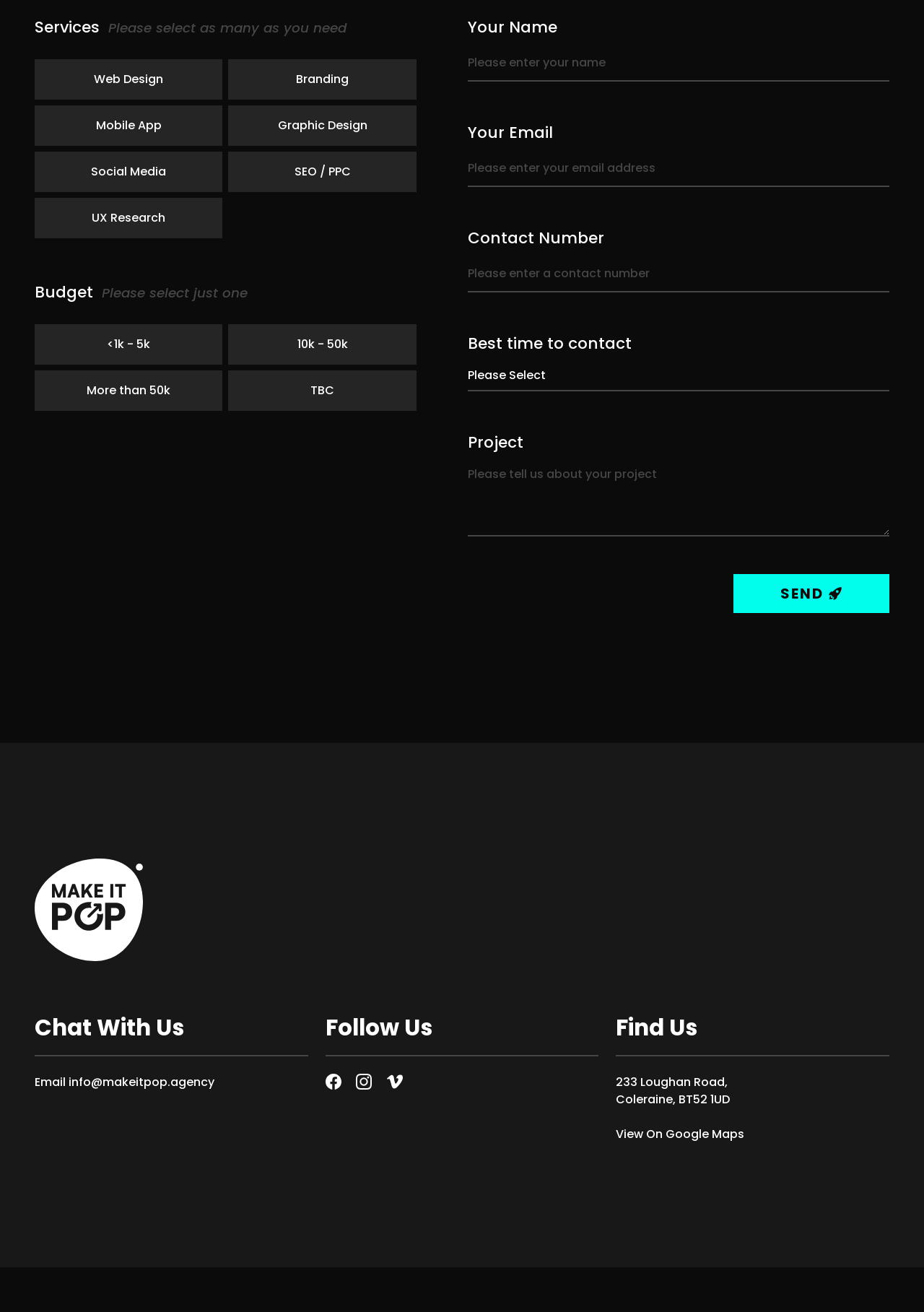Determine the bounding box coordinates of the clickable element to complete this instruction: "Click on the 'Make it POP Agency' link". Provide the coordinates in the format of four float numbers between 0 and 1, [left, top, right, bottom].

[0.038, 0.654, 0.962, 0.763]